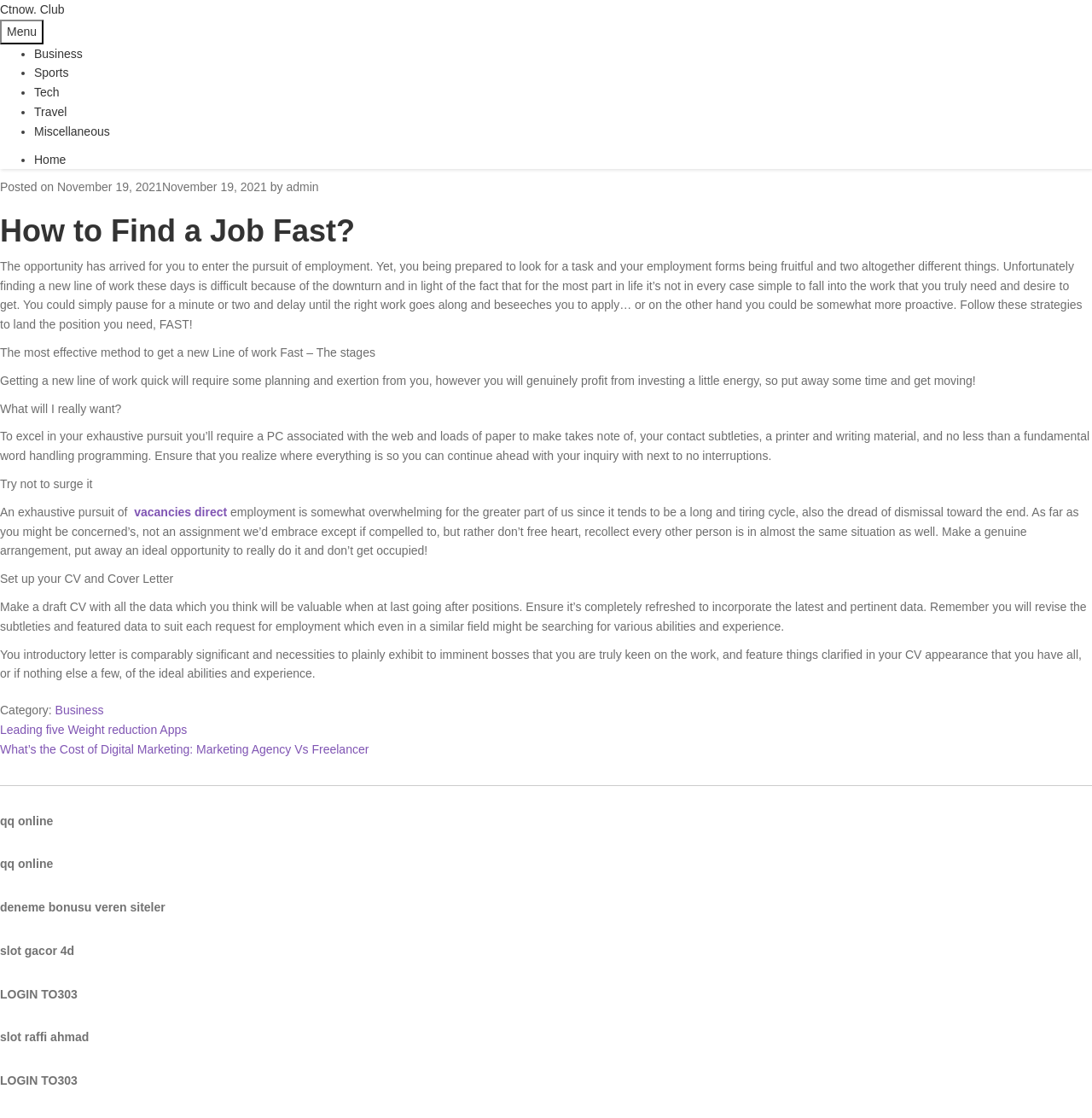Could you find the bounding box coordinates of the clickable area to complete this instruction: "Click on the 'vacancies direct' link"?

[0.259, 0.611, 0.344, 0.623]